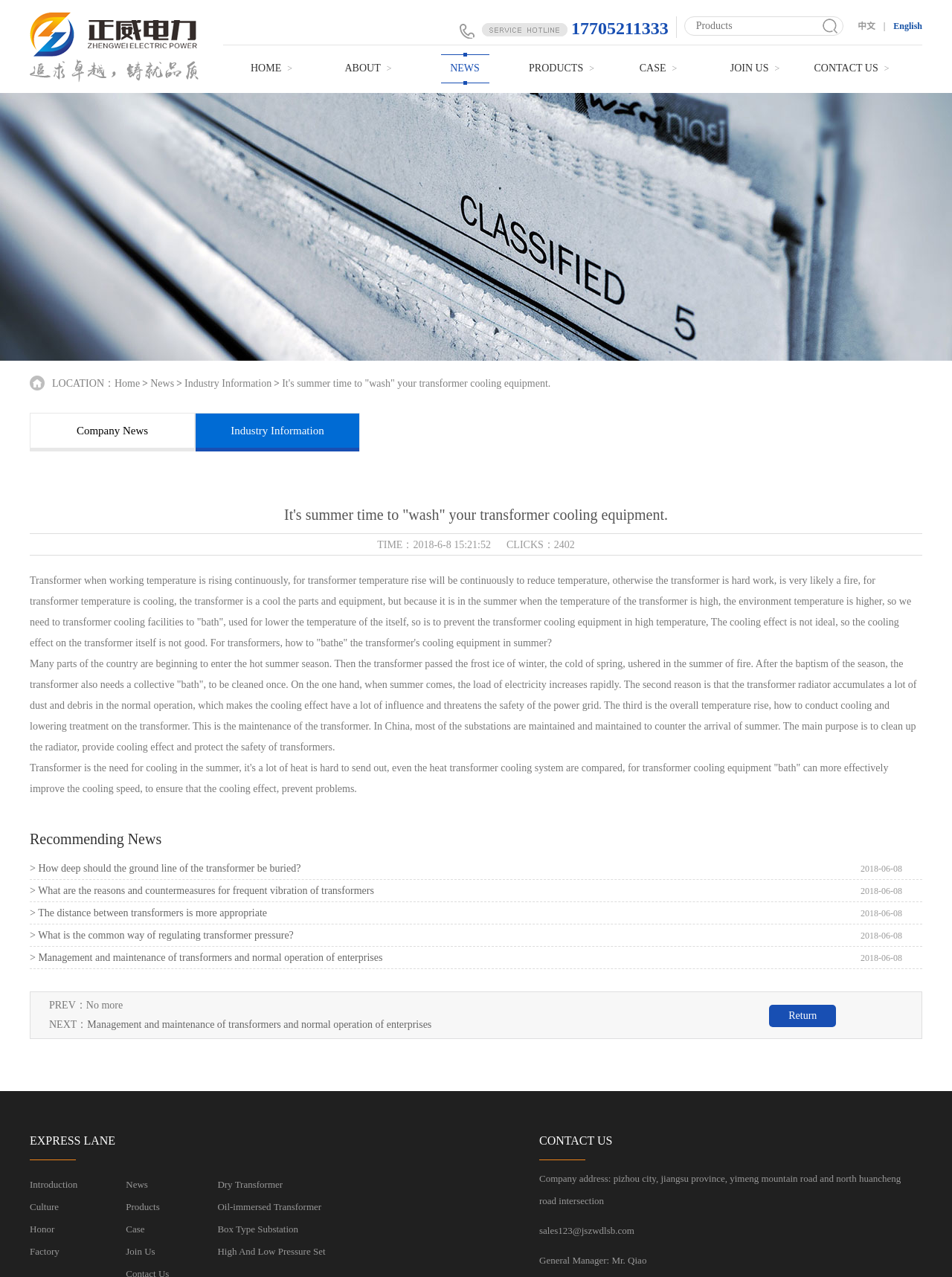Provide a thorough summary of the webpage.

This webpage is about Jiangsu Zheng Wei Electric Power Equipment Co., Ltd., a company that specializes in transformer cooling equipment. At the top of the page, there is a heading with the company's name and a brief description of the importance of "washing" transformer cooling equipment during the summer. Below this heading, there is an image.

On the top-right corner of the page, there are language options, including Chinese and English. Below this, there is a navigation menu with links to different sections of the website, including HOME, ABOUT, NEWS, PRODUCTS, CASE, and JOIN US.

On the left side of the page, there is a section with the company's location and contact information, including an address, email, and the name of the general manager.

The main content of the page is divided into three sections. The first section discusses the importance of cleaning transformer cooling equipment during the summer to prevent overheating and ensure the safety of the power grid. The second section provides more information on how to "bathe" the transformer's cooling equipment, including cleaning the radiator and providing cooling effects. The third section recommends related news articles, including topics such as the burial depth of transformer ground lines, vibration of transformers, and transformer pressure regulation.

At the bottom of the page, there is a table with links to previous and next news articles, as well as a "Return" button. Below this, there is an "EXPRESS LANE" section with links to different parts of the website, including Introduction, Culture, Honor, Factory, News, Products, Case, and Join Us. Finally, there is a "CONTACT US" section with the company's address, email, and general manager's name.